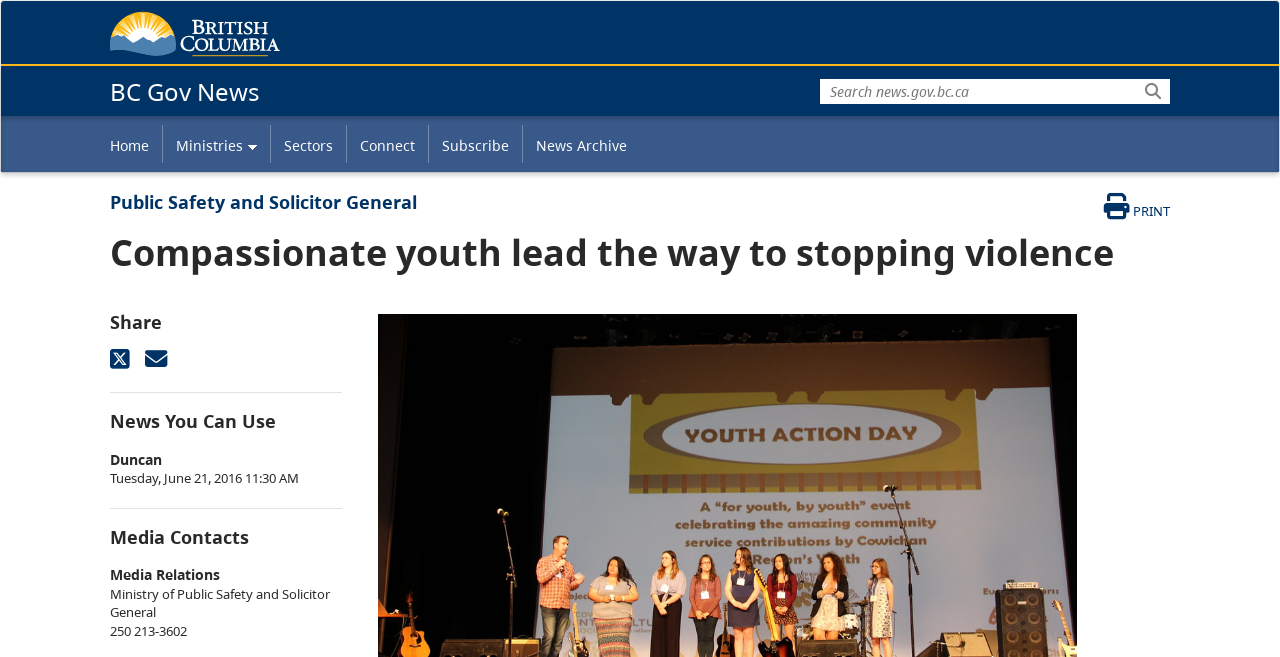Look at the image and write a detailed answer to the question: 
What is the date of the news article?

I found the answer by looking at the StaticText element with the text 'Tuesday, June 21, 2016 11:30 AM', which indicates the date and time of the news article.